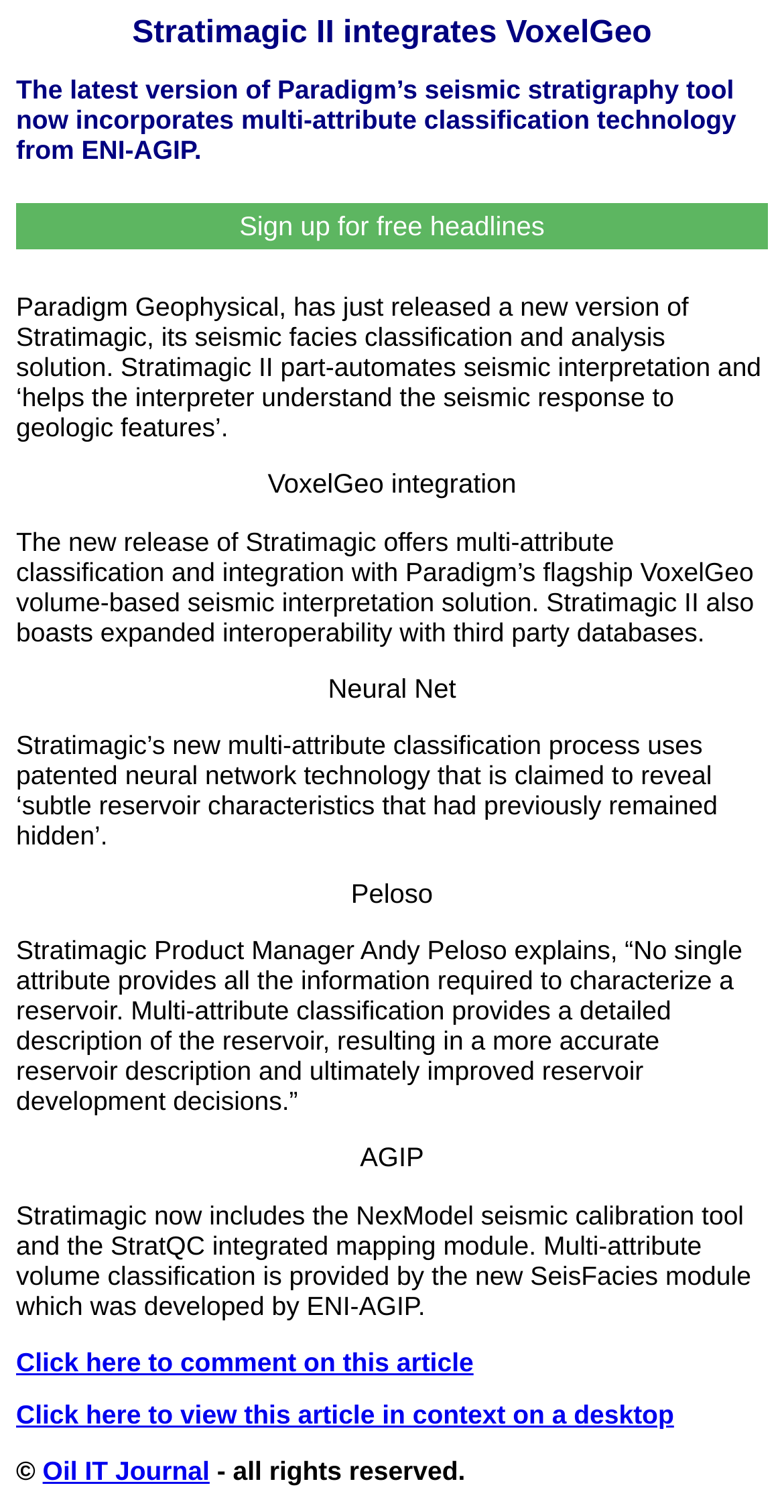Find the bounding box coordinates of the UI element according to this description: "Oil IT Journal".

[0.054, 0.963, 0.267, 0.983]